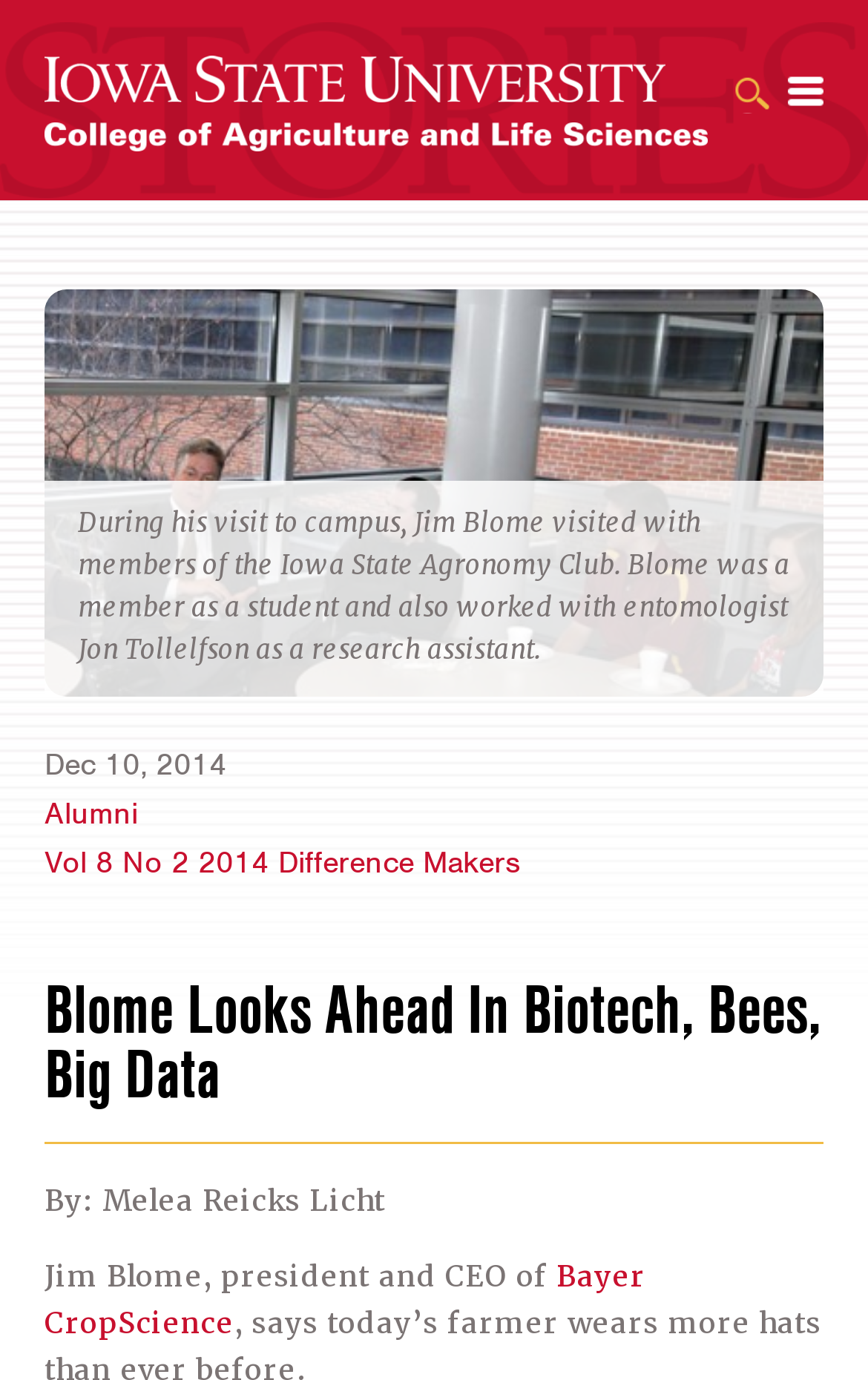What is the name of the college mentioned in the webpage?
Refer to the image and provide a concise answer in one word or phrase.

College of Agriculture and Life Sciences